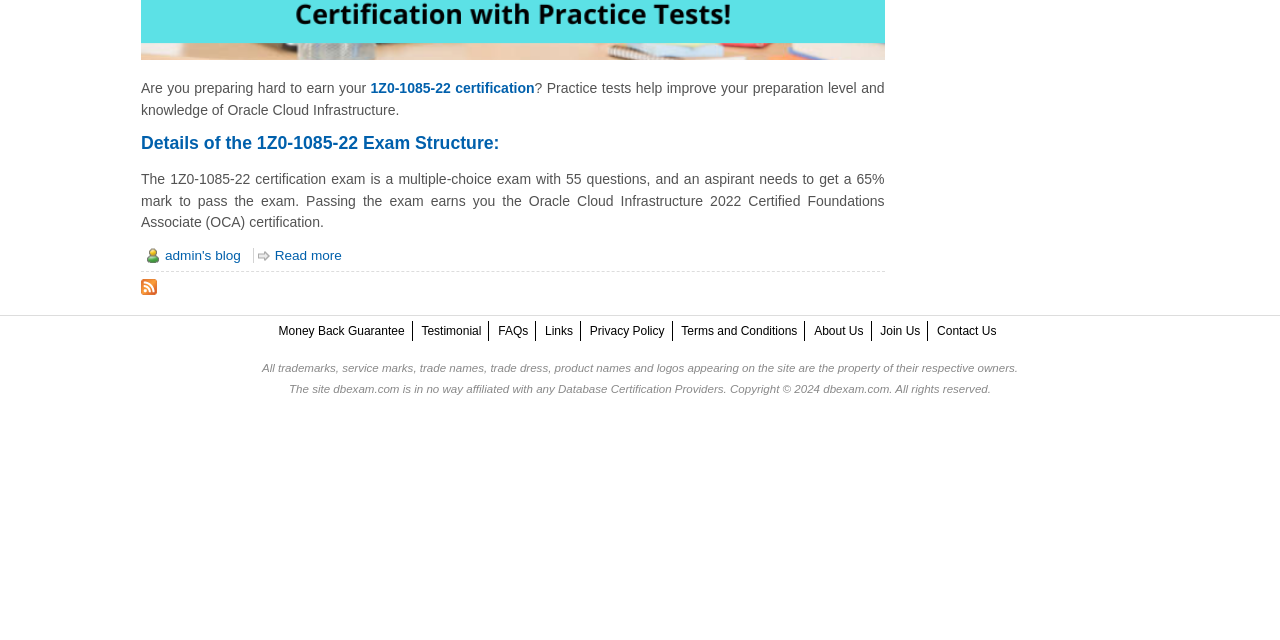Determine the bounding box of the UI element mentioned here: "Terms and Conditions". The coordinates must be in the format [left, top, right, bottom] with values ranging from 0 to 1.

[0.532, 0.506, 0.623, 0.528]